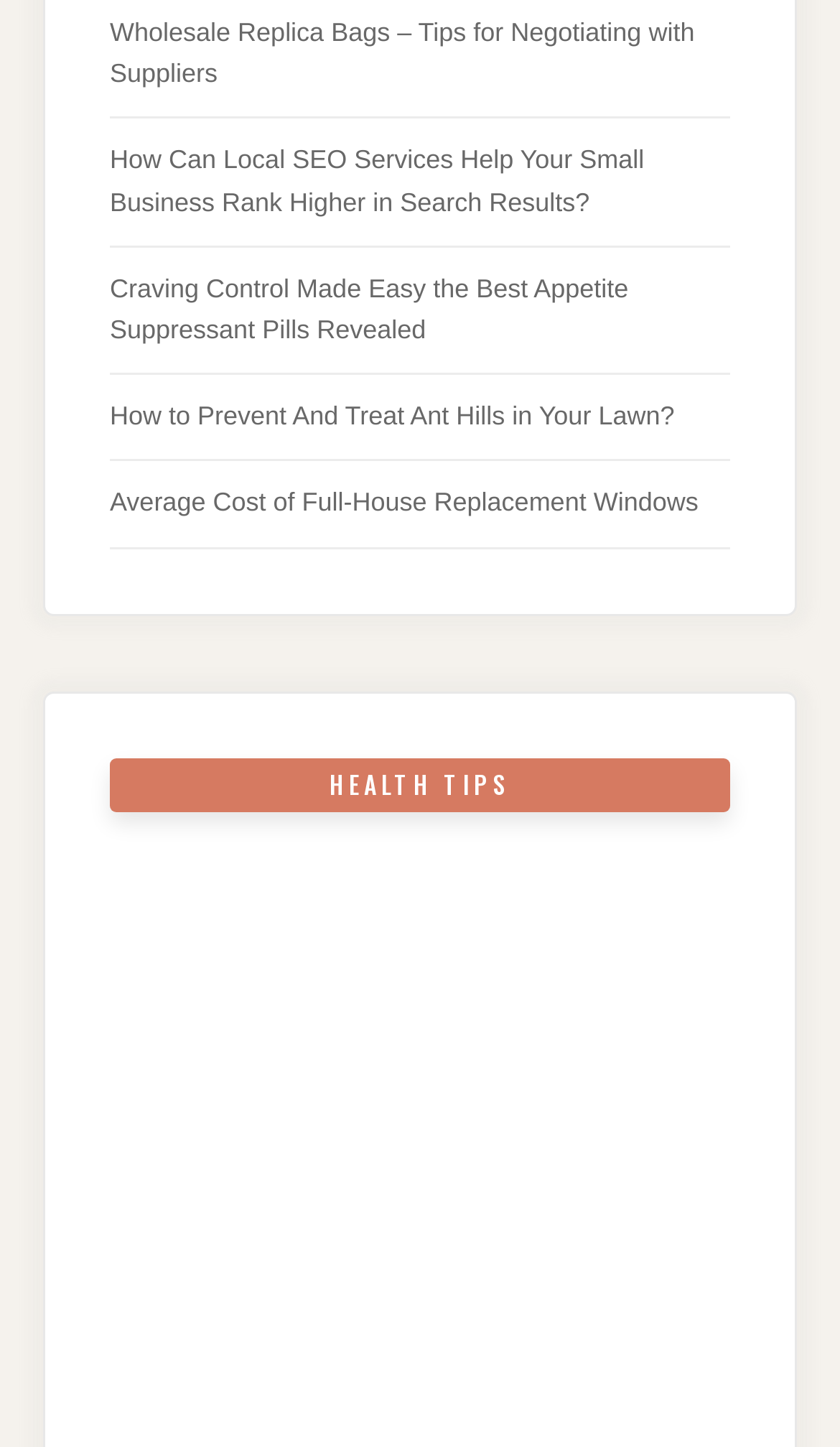Give a one-word or short phrase answer to this question: 
What is the category of the first link?

Wholesale